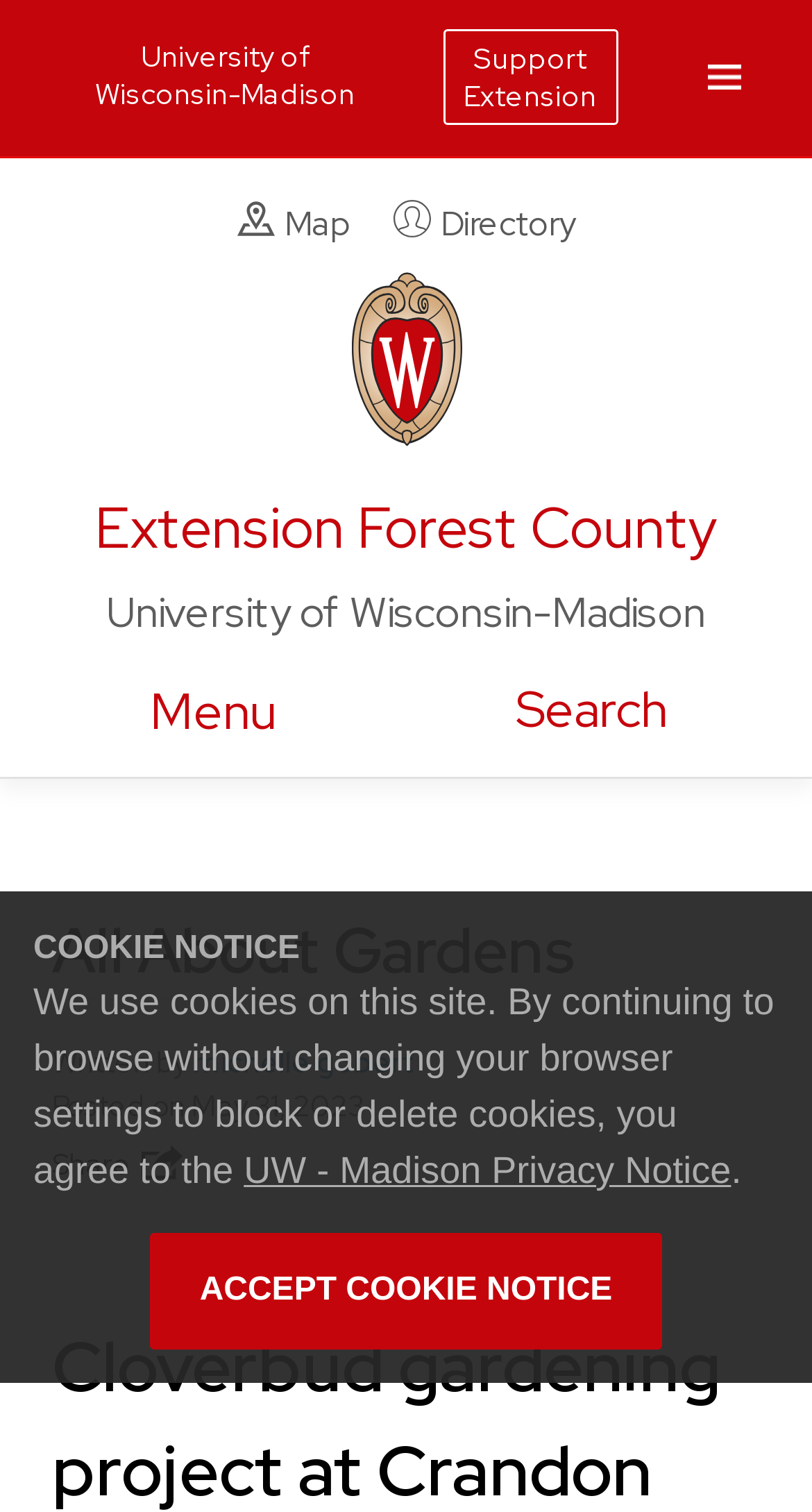Locate the bounding box coordinates of the UI element described by: "Fashionable fitness clothing". Provide the coordinates as four float numbers between 0 and 1, formatted as [left, top, right, bottom].

None